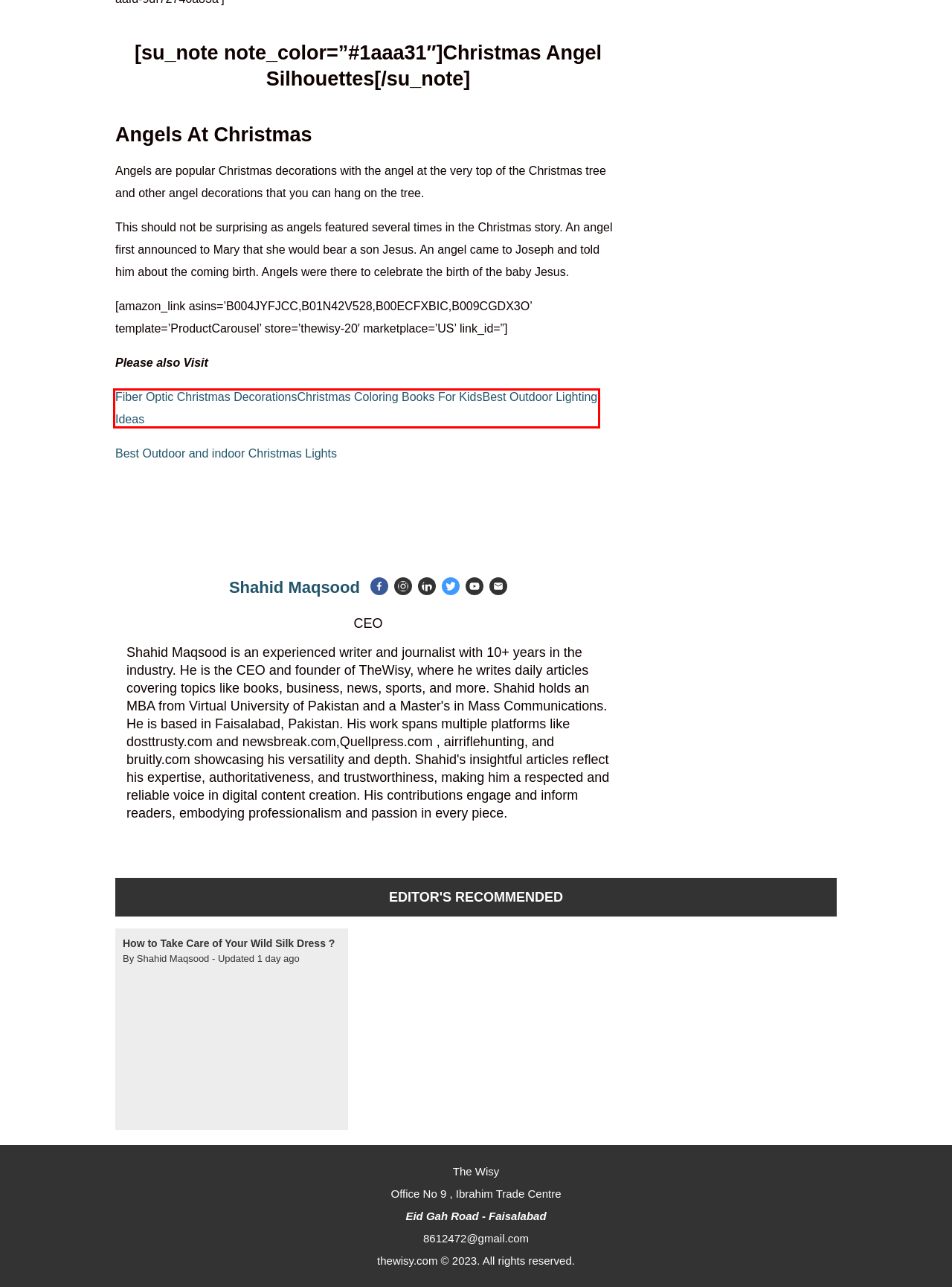You are given a screenshot of a webpage with a red rectangle bounding box. Choose the best webpage description that matches the new webpage after clicking the element in the bounding box. Here are the candidates:
A. Jonathan Hovain Hylton net worth 2023:  Bio and Cause Of Death  - Thewisy
B. Women's Fashion Archives - Thewisy
C. Exploring the term: /01chvuxlnu0 - Thewisy
D. Top 10 Best Fiber Optic Christmas Decorations (June 2024)
E. Best Christmas Coloring Books For Kids 2021 - Thewisy
F. Halloween Archives - Thewisy
G. Top 10 Best Outdoor Christmas and Wedding Lights June 2024
H. Best Outdoor Lighting Ideas and Buyer Guide (June 2024)

H